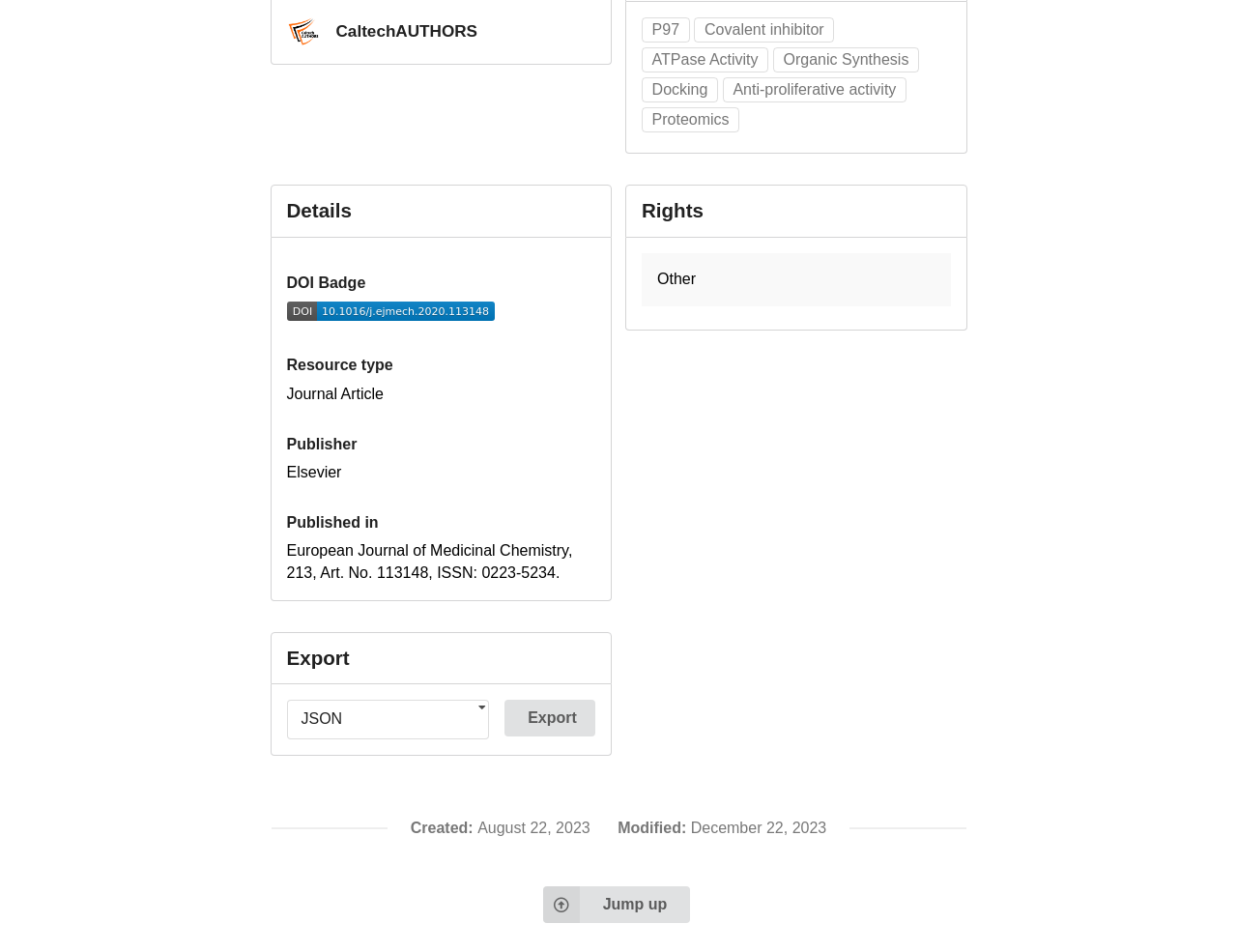What is the publisher of this article?
Kindly offer a comprehensive and detailed response to the question.

I found the answer by looking at the 'Details' section, where there is a description list with terms and details. One of the terms is 'Publisher', and its corresponding detail is 'Elsevier'.